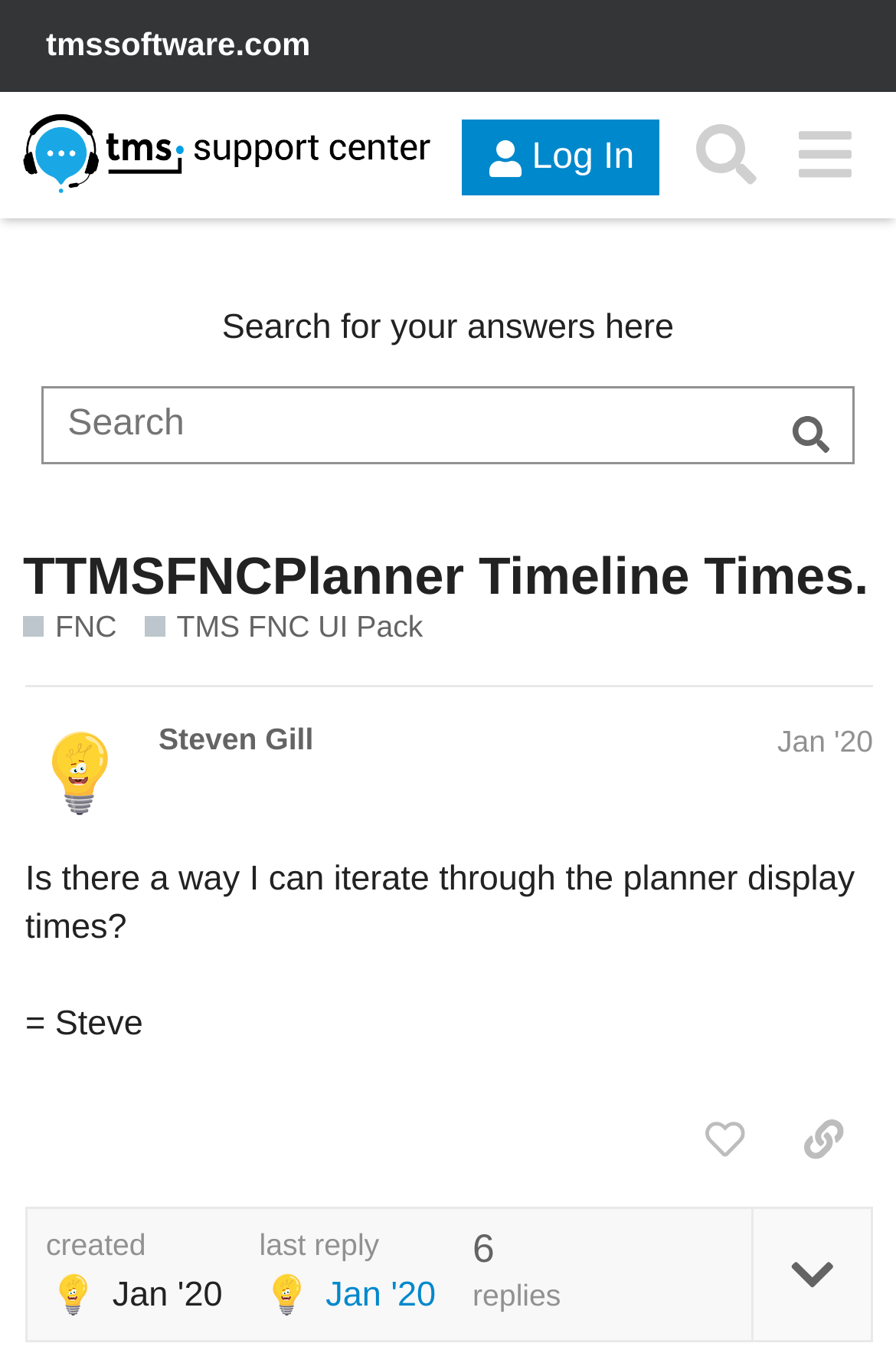Determine the bounding box coordinates for the area you should click to complete the following instruction: "Expand topic details".

[0.838, 0.887, 0.972, 0.982]